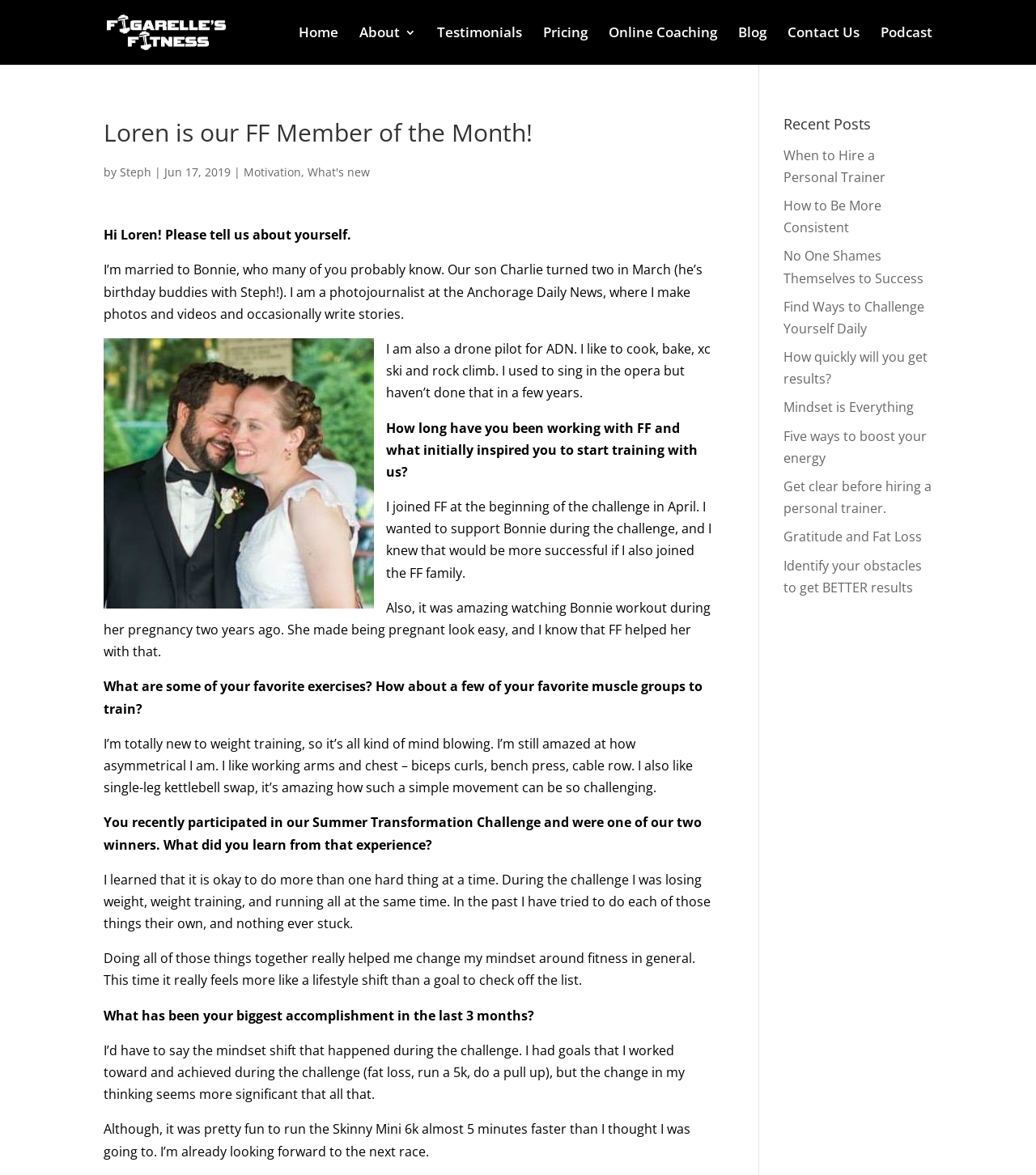Pinpoint the bounding box coordinates of the clickable element to carry out the following instruction: "Learn more about 'Online Coaching'."

[0.588, 0.023, 0.692, 0.055]